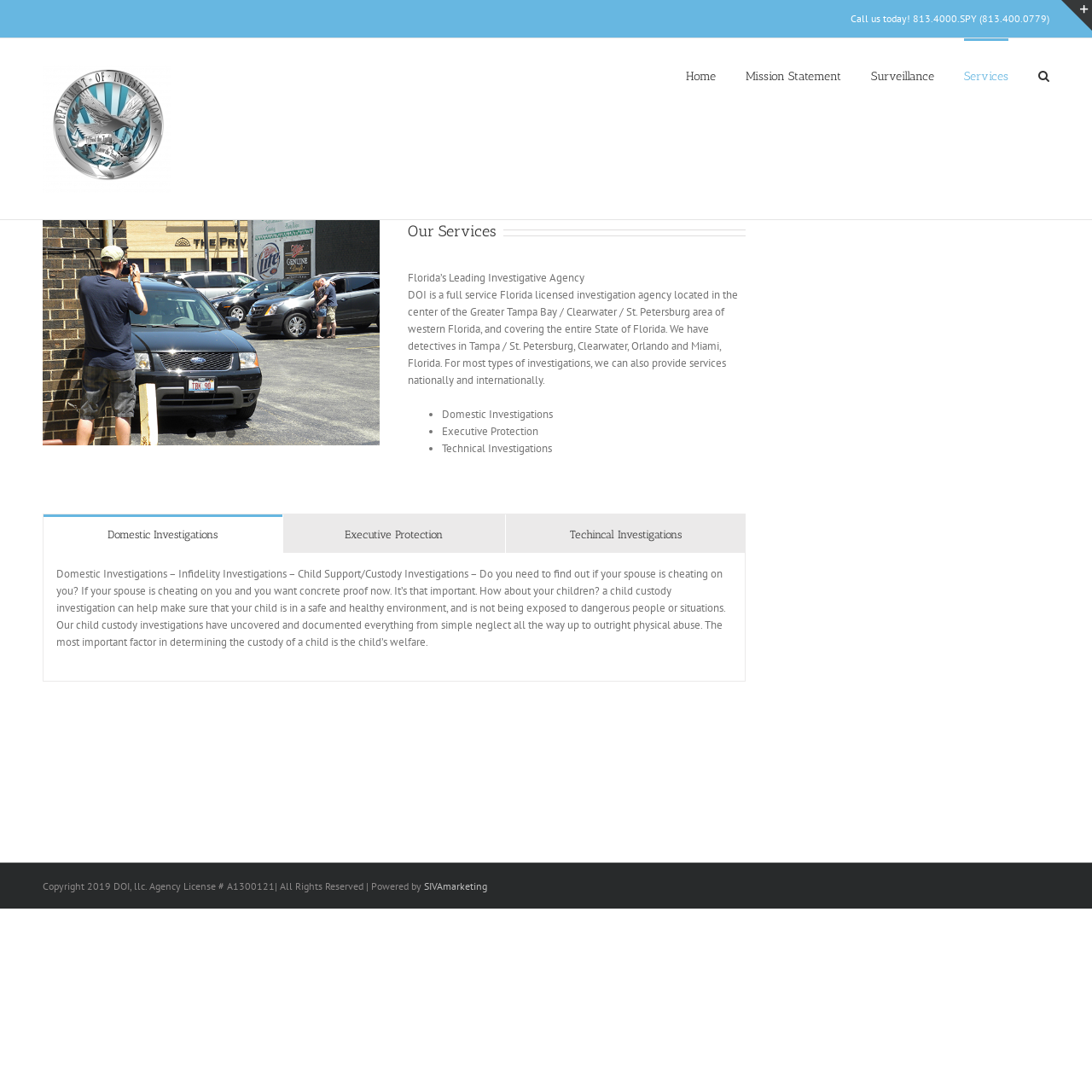Find the bounding box coordinates of the area to click in order to follow the instruction: "Learn about domestic investigations".

[0.04, 0.471, 0.258, 0.506]